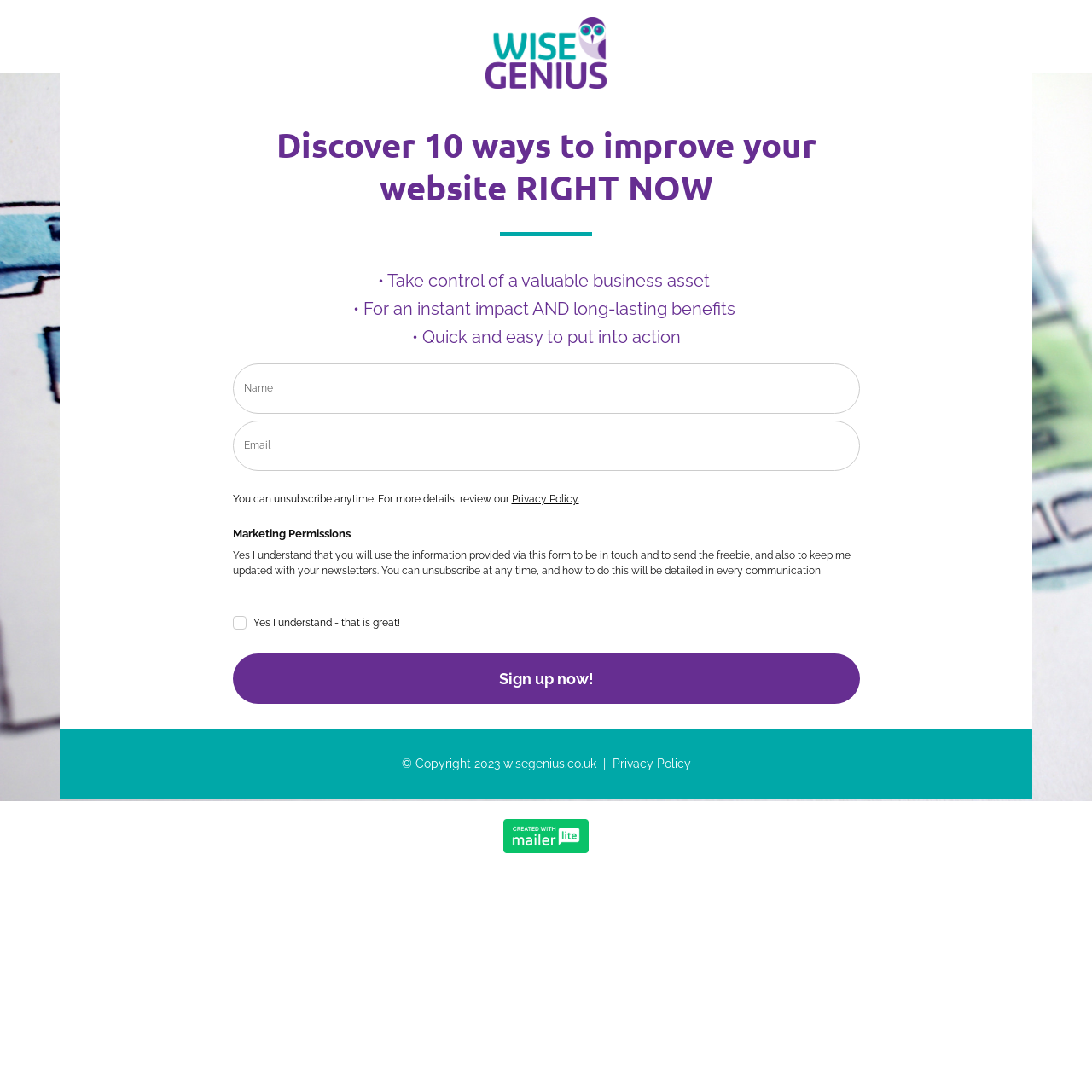What is the purpose of the checkbox?
Your answer should be a single word or phrase derived from the screenshot.

To confirm understanding